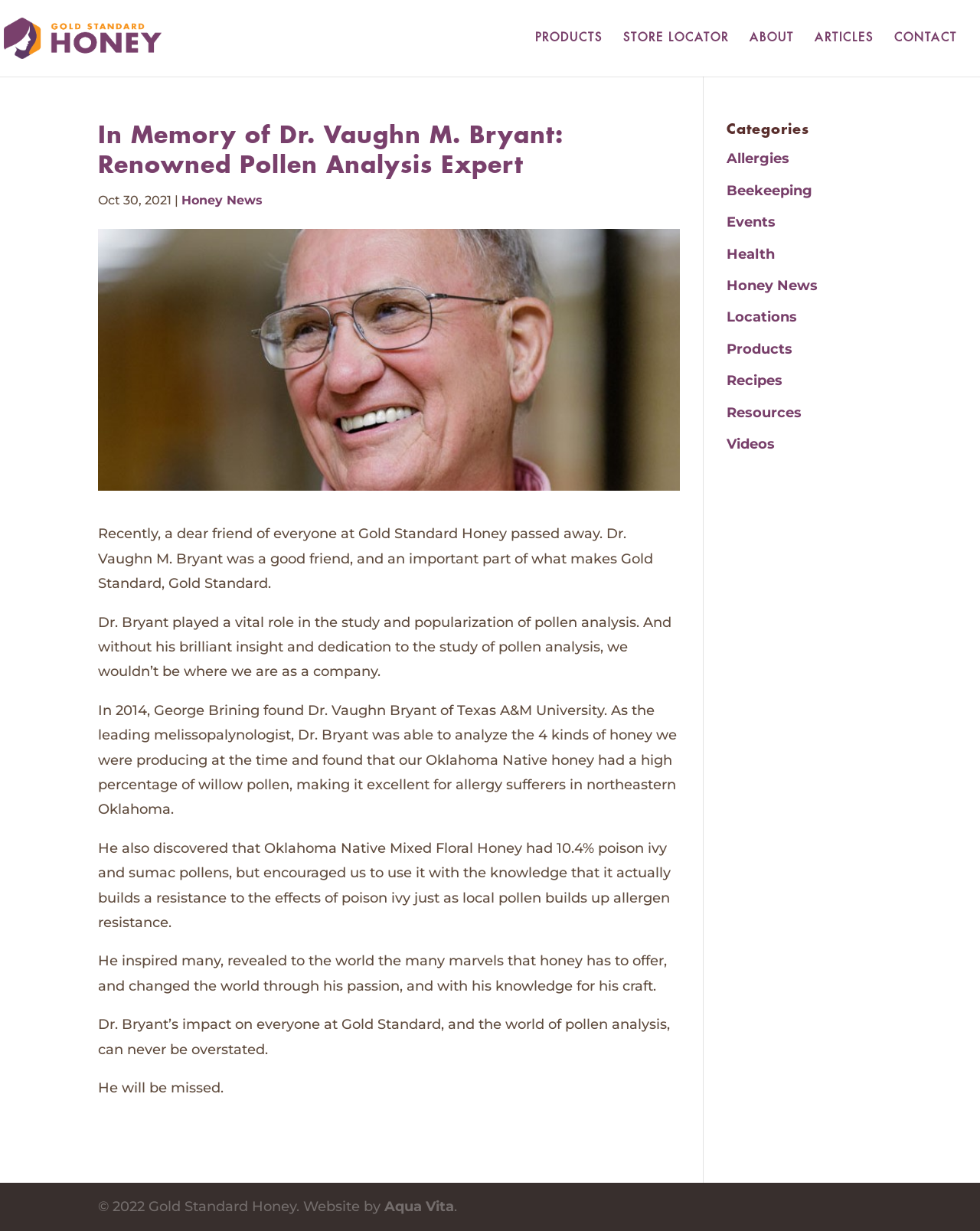What is the name of the renowned pollen analysis expert? Examine the screenshot and reply using just one word or a brief phrase.

Dr. Vaughn M. Bryant